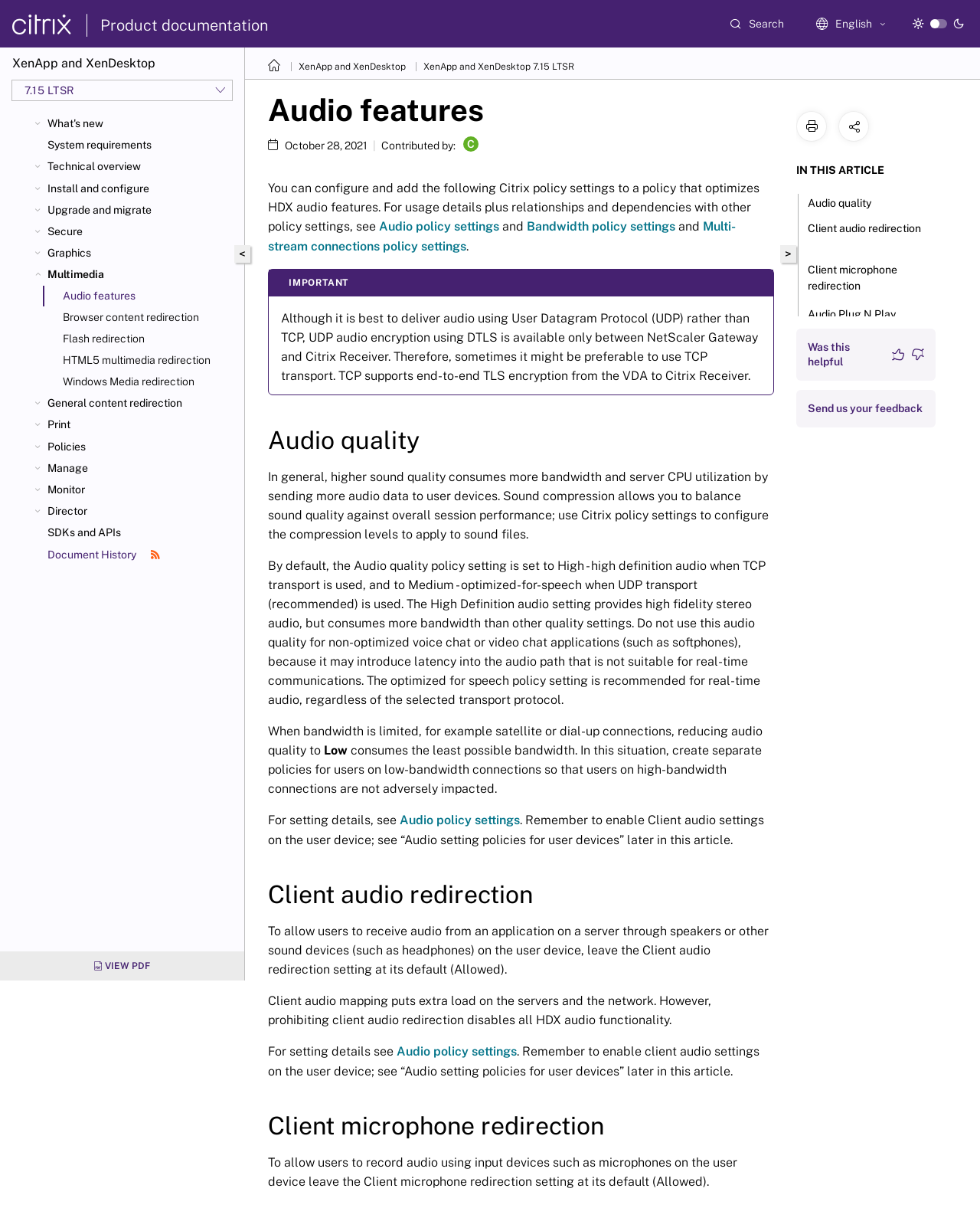Locate the bounding box of the UI element described in the following text: "Graphics".

[0.048, 0.204, 0.243, 0.215]